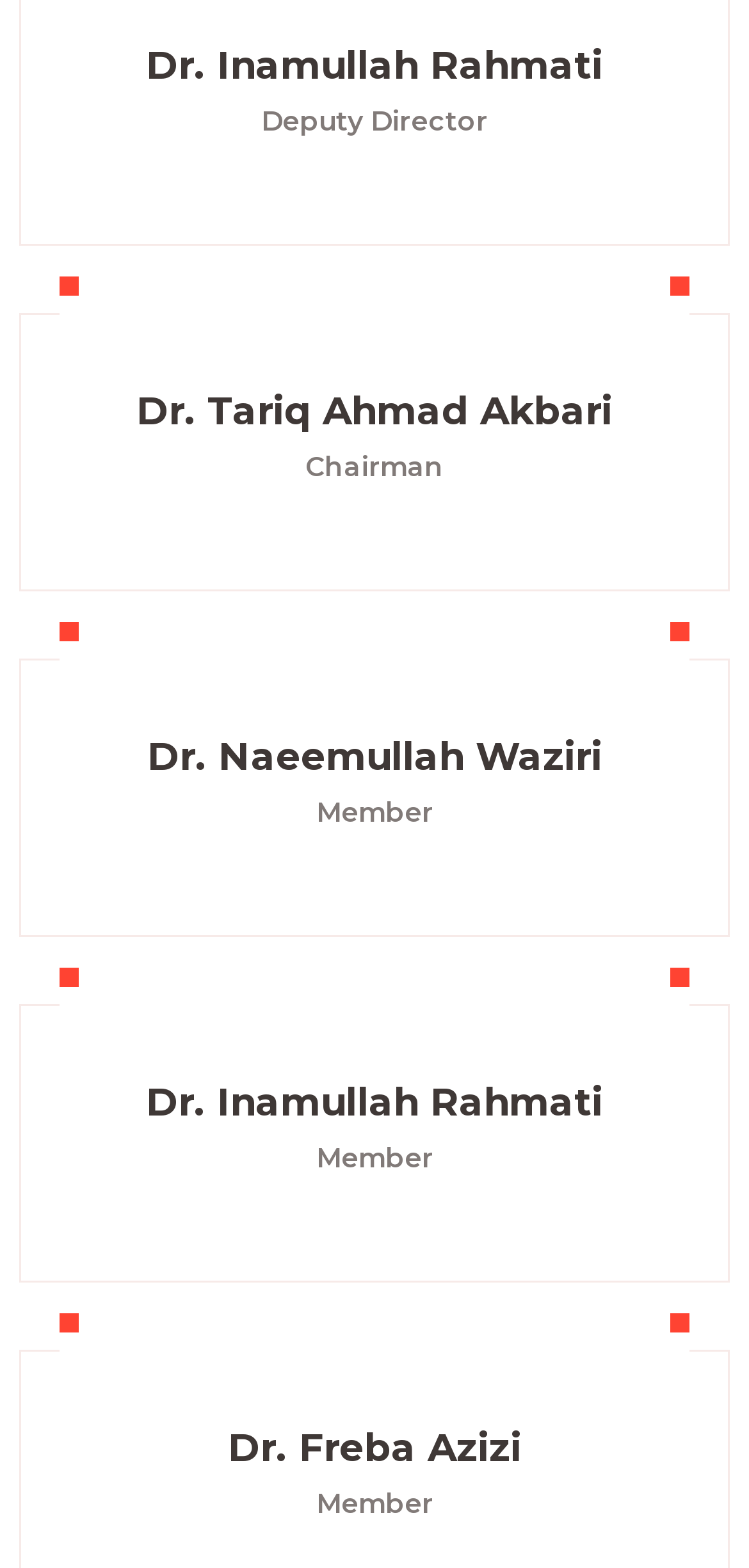What is the title of Dr. Inamullah Rahmati?
Based on the visual, give a brief answer using one word or a short phrase.

Deputy Director